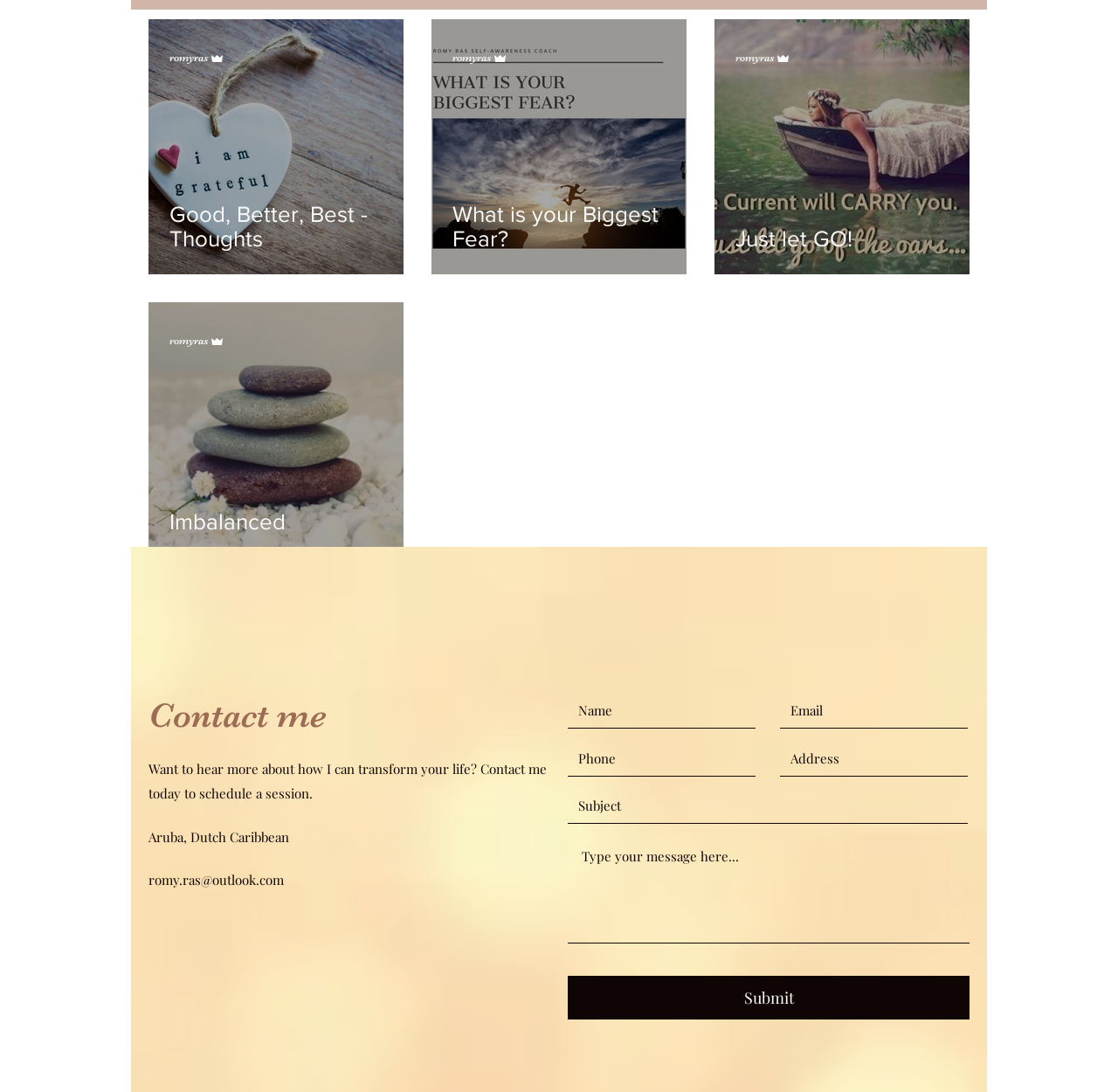What is the theme of the posts listed?
Please respond to the question with a detailed and well-explained answer.

The posts listed have titles such as 'Good, Better, Best - Thoughts', 'What is your Biggest Fear?', and 'Just let GO!'. These titles suggest that the theme of the posts is personal development and self-improvement.